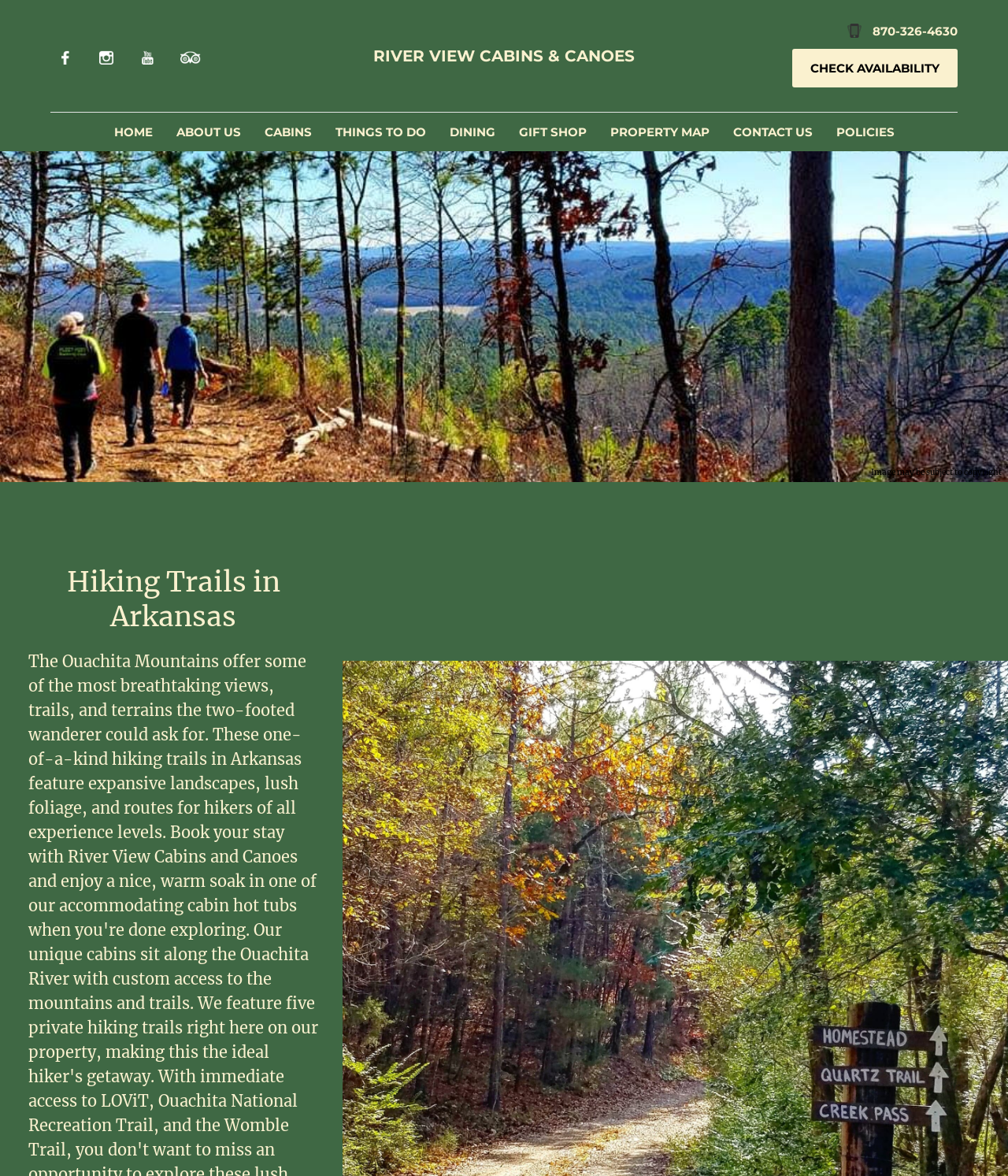Indicate the bounding box coordinates of the clickable region to achieve the following instruction: "Call the phone number."

[0.841, 0.007, 0.95, 0.045]